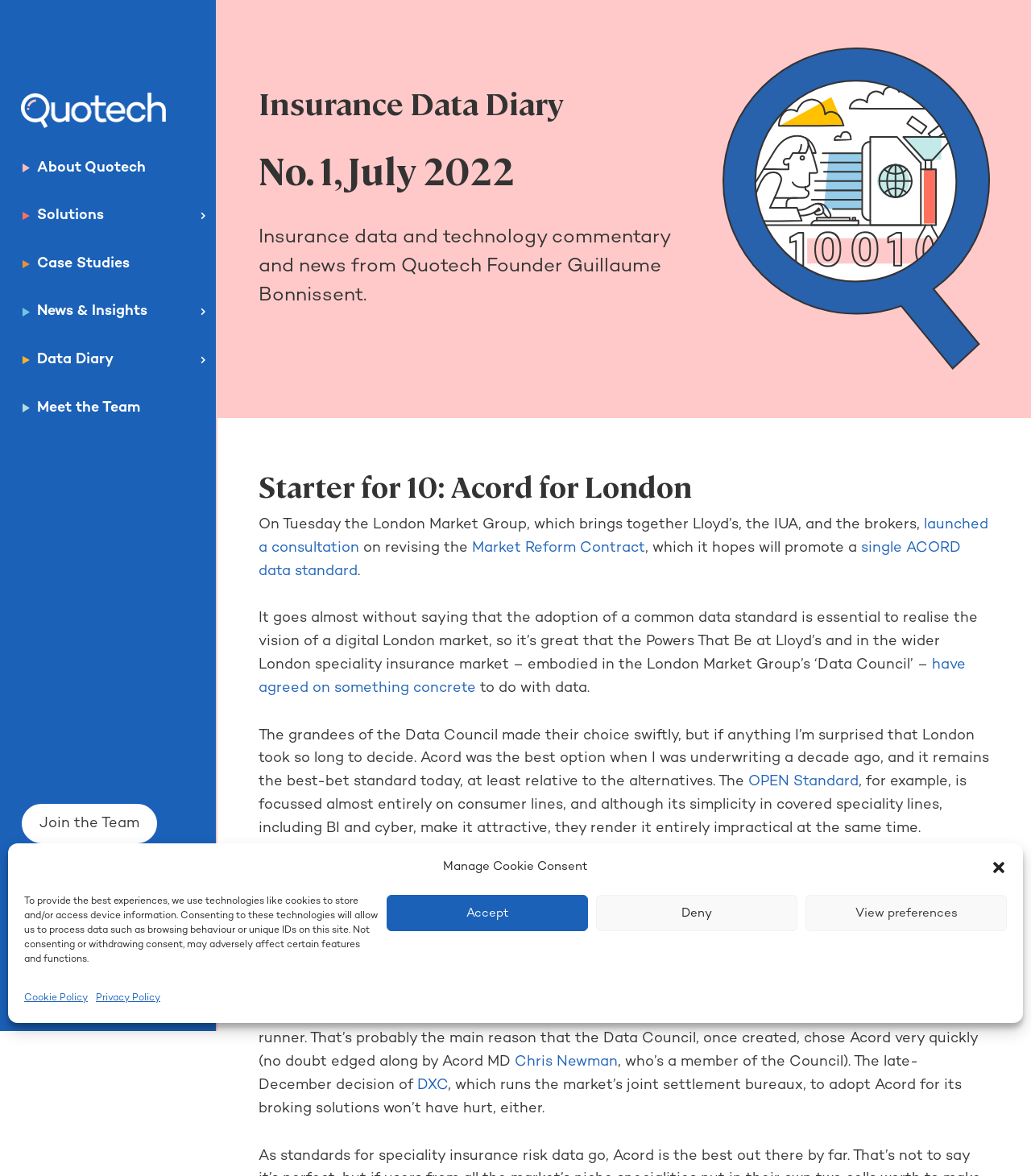Can you find the bounding box coordinates for the element to click on to achieve the instruction: "Click the Quotech Logo"?

[0.021, 0.079, 0.161, 0.109]